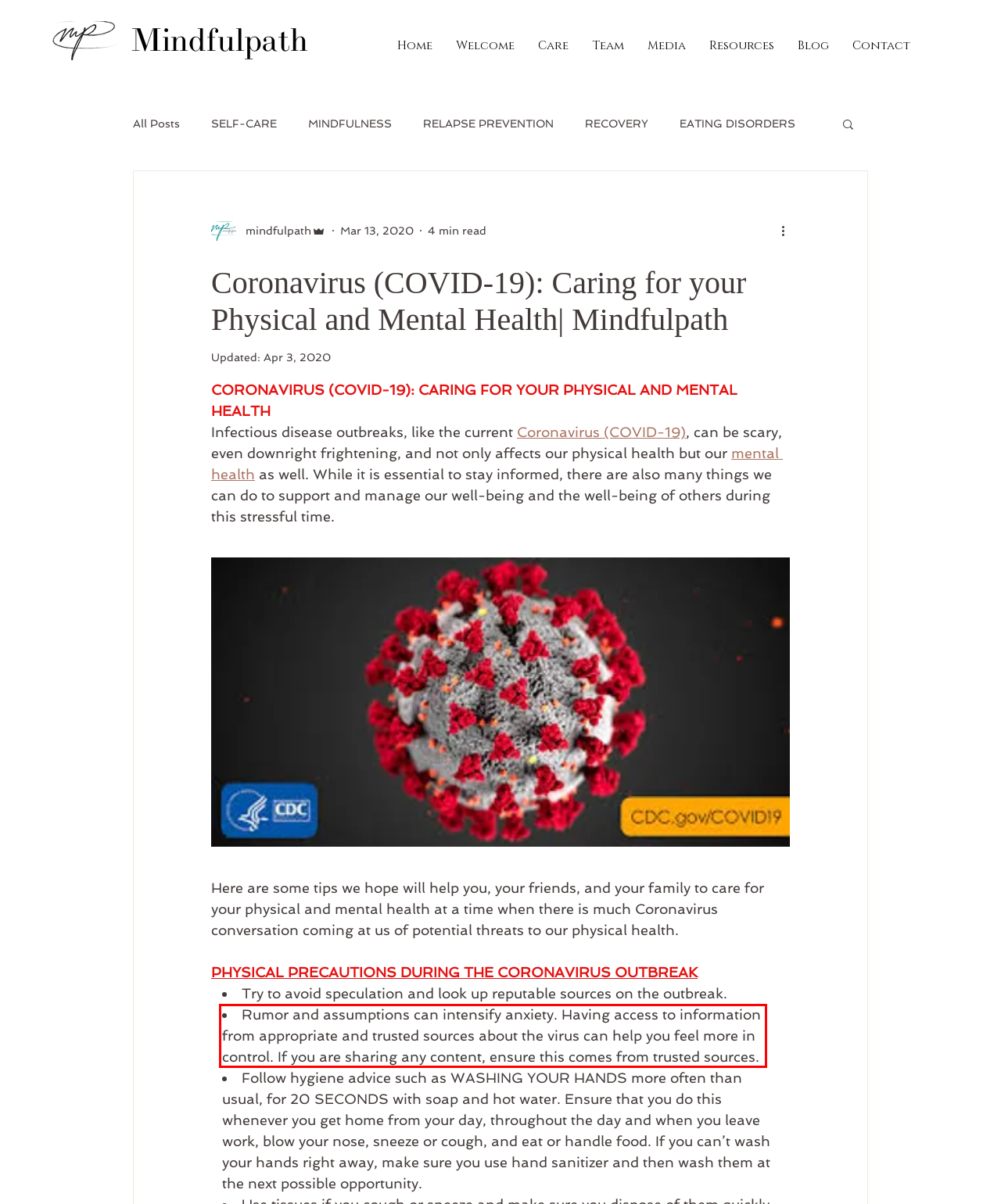From the provided screenshot, extract the text content that is enclosed within the red bounding box.

Rumor and assumptions can intensify anxiety. Having access to information from appropriate and trusted sources about the virus can help you feel more in control. If you are sharing any content, ensure this comes from trusted sources.